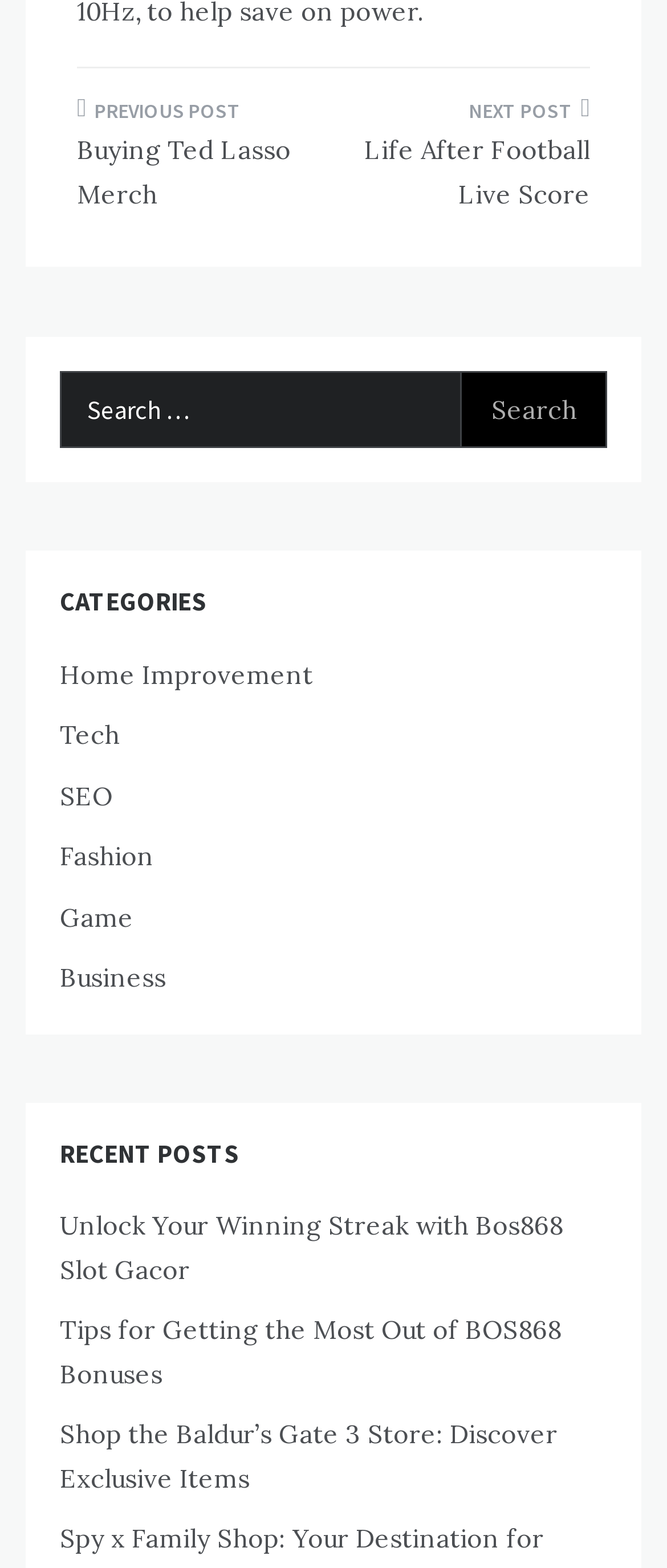Determine the bounding box coordinates for the area you should click to complete the following instruction: "Go to previous post".

[0.115, 0.06, 0.474, 0.149]